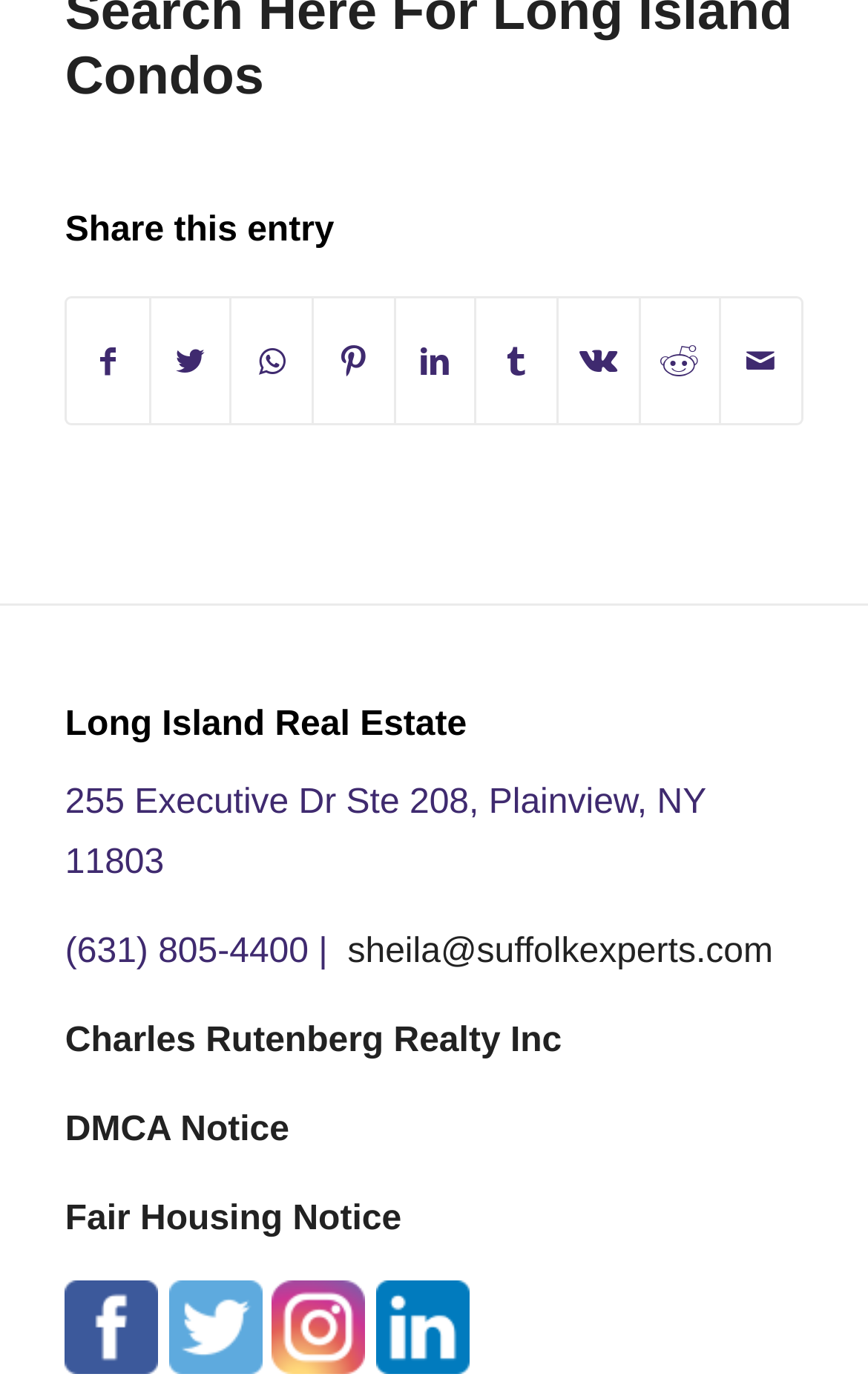Given the content of the image, can you provide a detailed answer to the question?
How many links are there at the bottom of the webpage?

I counted the number of link elements with the bounding box coordinates [0.075, 0.964, 0.183, 0.992], [0.194, 0.964, 0.302, 0.992], [0.313, 0.964, 0.421, 0.992], and [0.432, 0.964, 0.54, 0.992] and found 4 links at the bottom of the webpage.